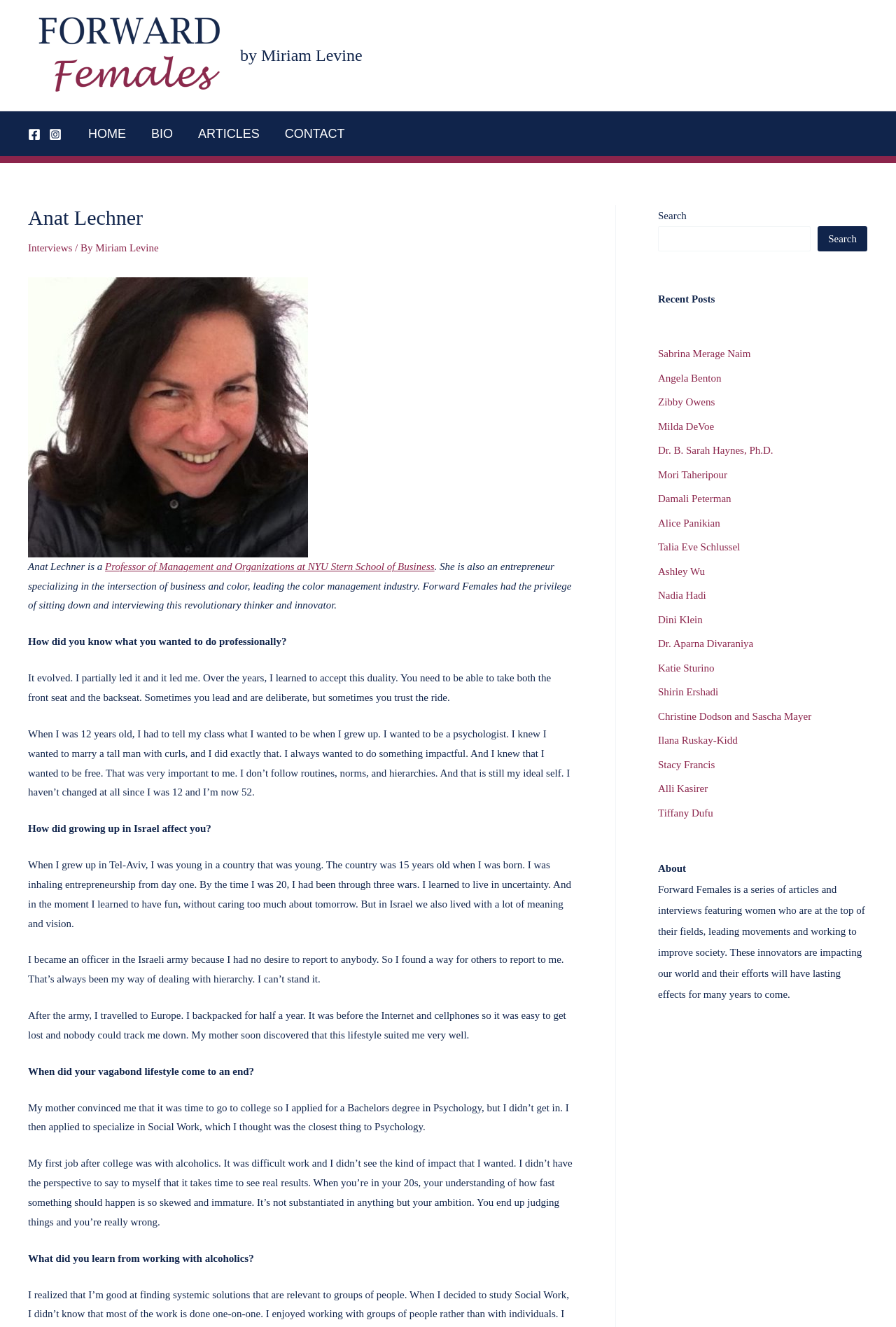What is the purpose of the Forward Females series?
Could you give a comprehensive explanation in response to this question?

The text at the bottom of the webpage mentions that Forward Females is a series of articles and interviews featuring women who are at the top of their fields, leading movements and working to improve society. This suggests that the purpose of the series is to feature women who are making a positive impact in their respective fields.